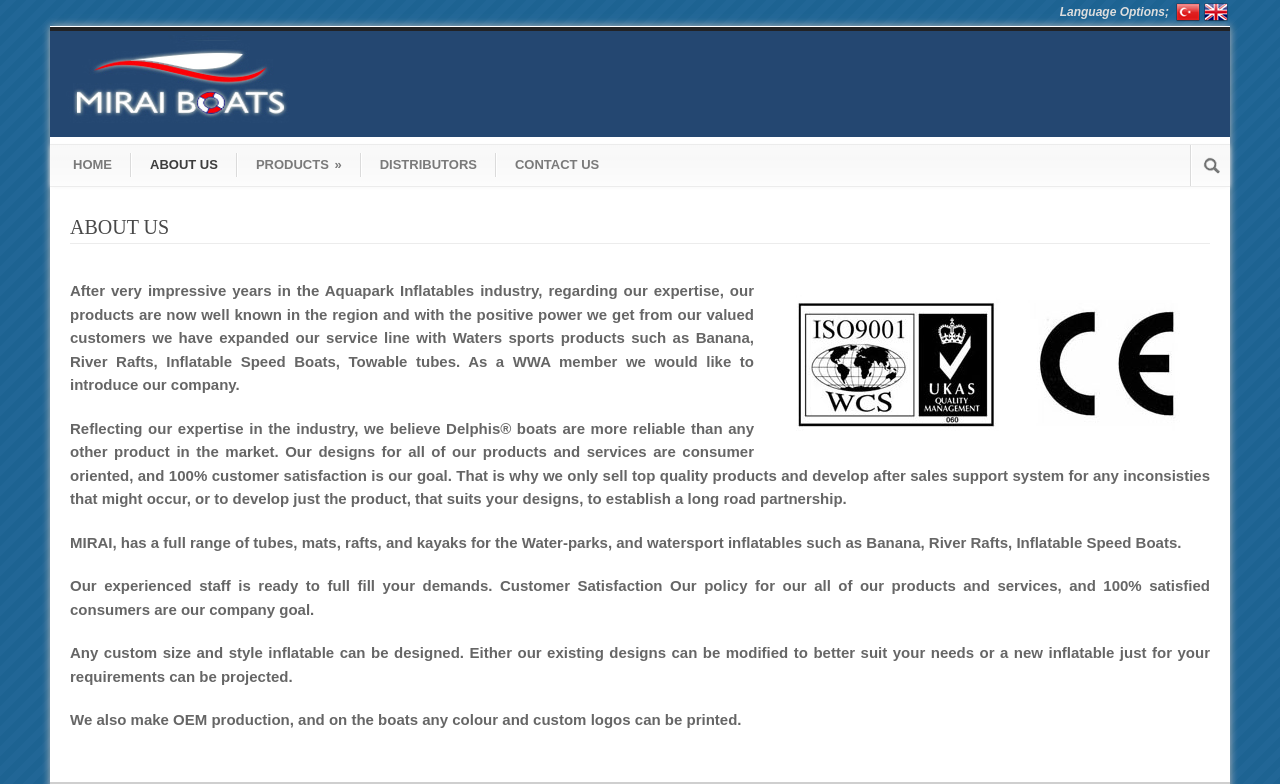Please identify the bounding box coordinates of the area that needs to be clicked to fulfill the following instruction: "Click the button."

[0.94, 0.201, 0.953, 0.222]